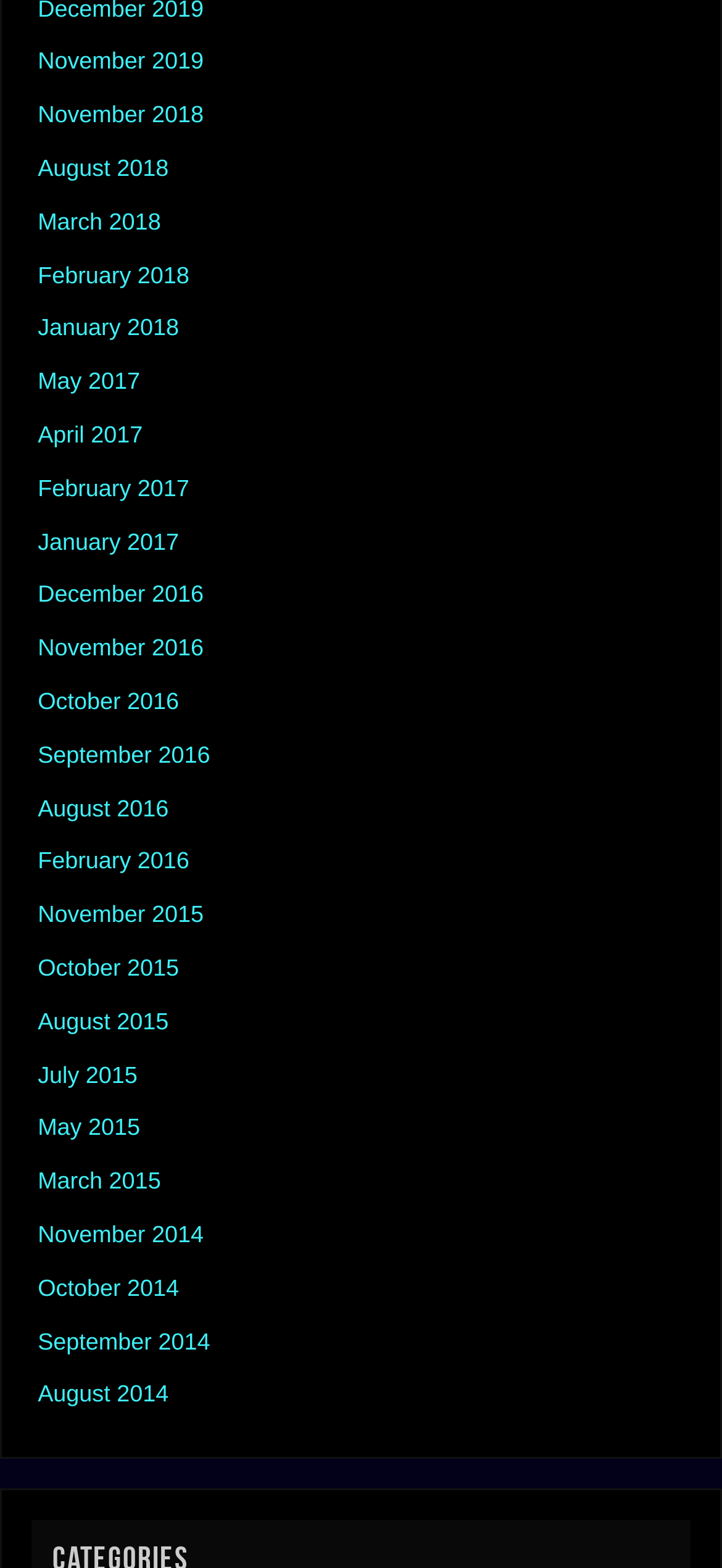Please find the bounding box coordinates for the clickable element needed to perform this instruction: "view January 2017".

[0.052, 0.337, 0.248, 0.354]